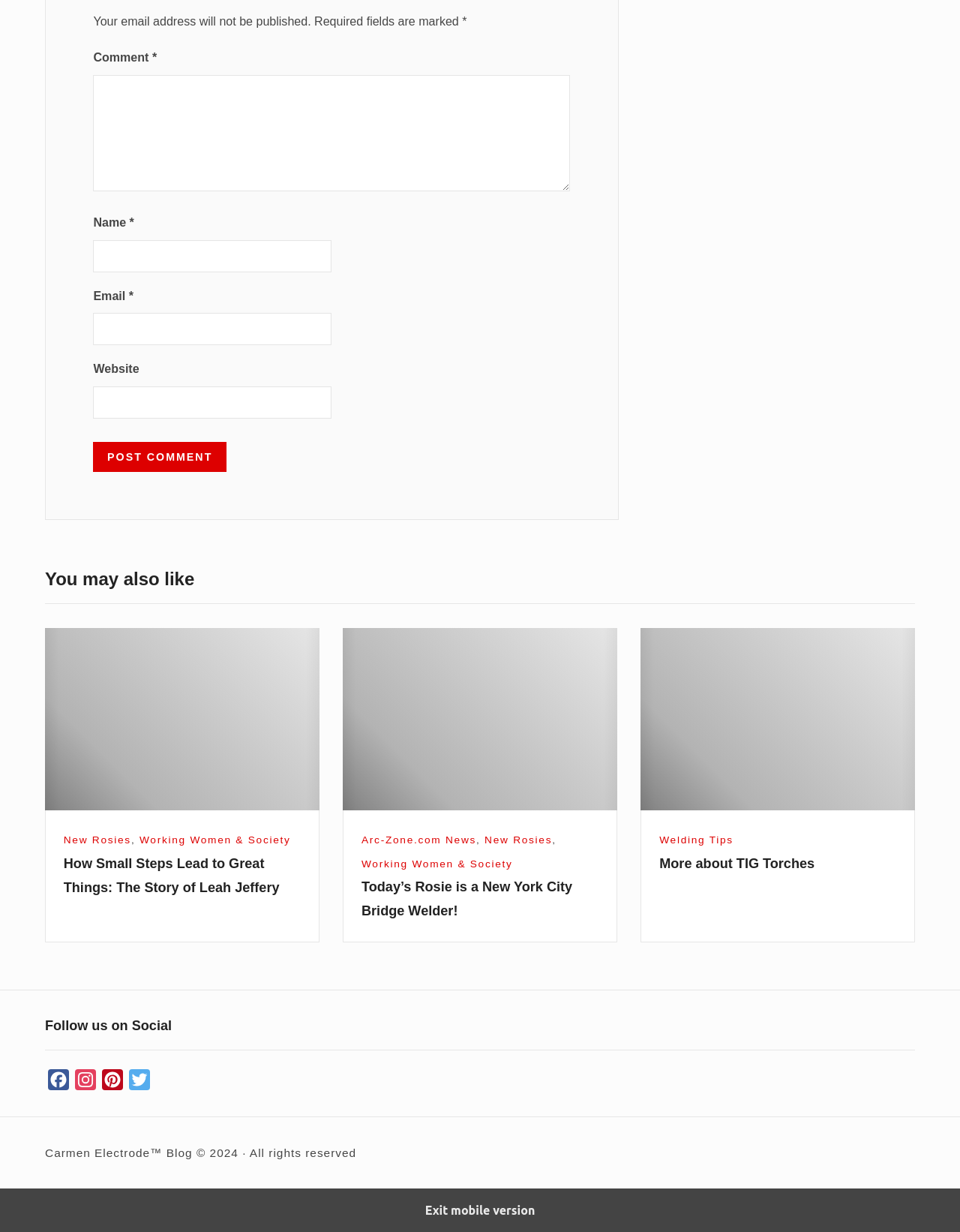Provide your answer to the question using just one word or phrase: What is the name of the blog?

Carmen Electrode Blog